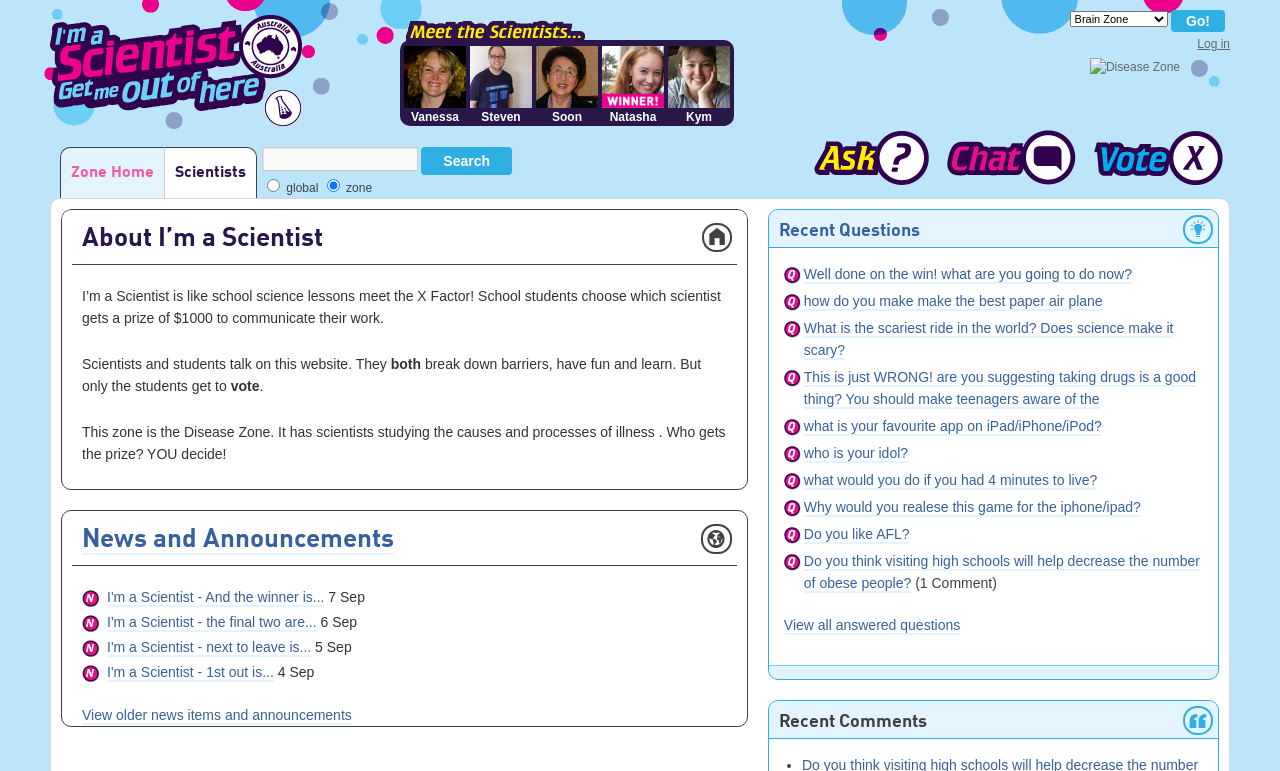What is the function of the 'Vote' link? Refer to the image and provide a one-word or short phrase answer.

To vote for a scientist